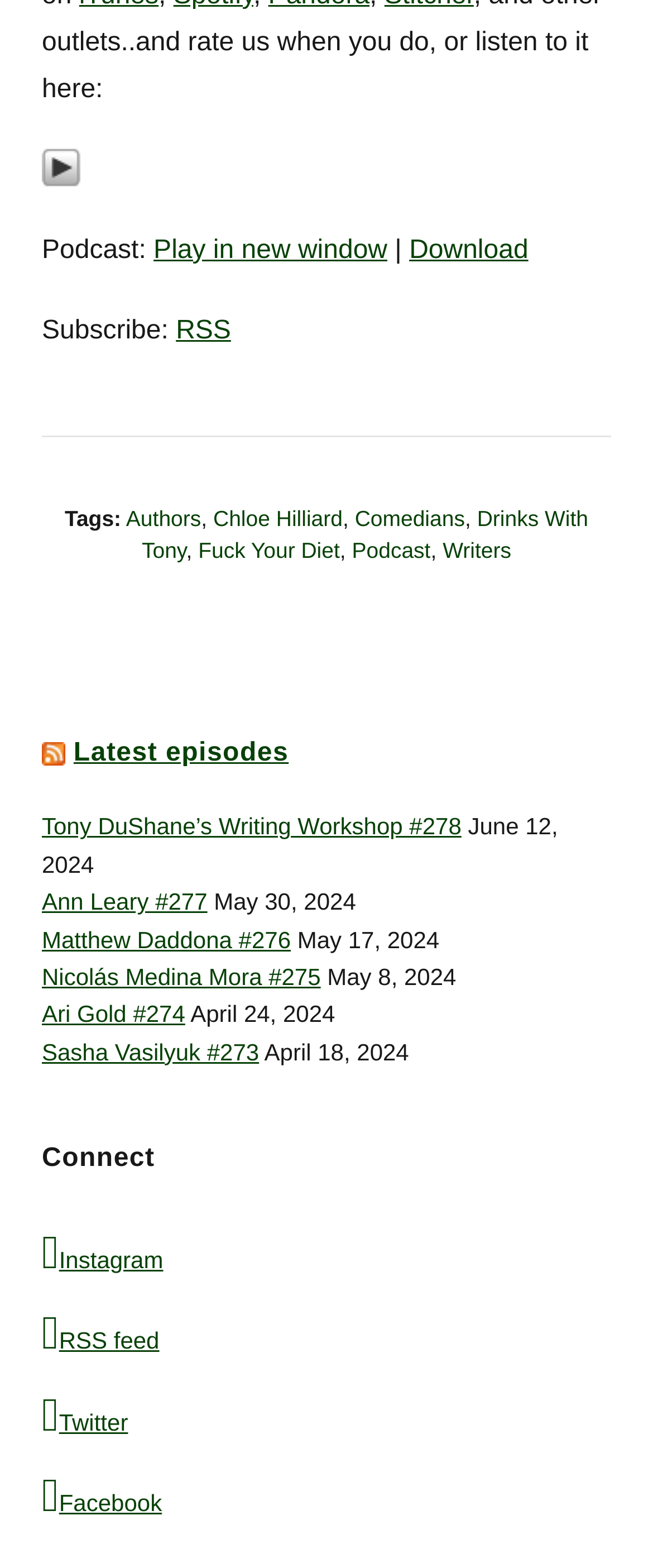Using the element description provided, determine the bounding box coordinates in the format (top-left x, top-left y, bottom-right x, bottom-right y). Ensure that all values are floating point numbers between 0 and 1. Element description: parent_node: Latest episodes

[0.064, 0.471, 0.1, 0.489]